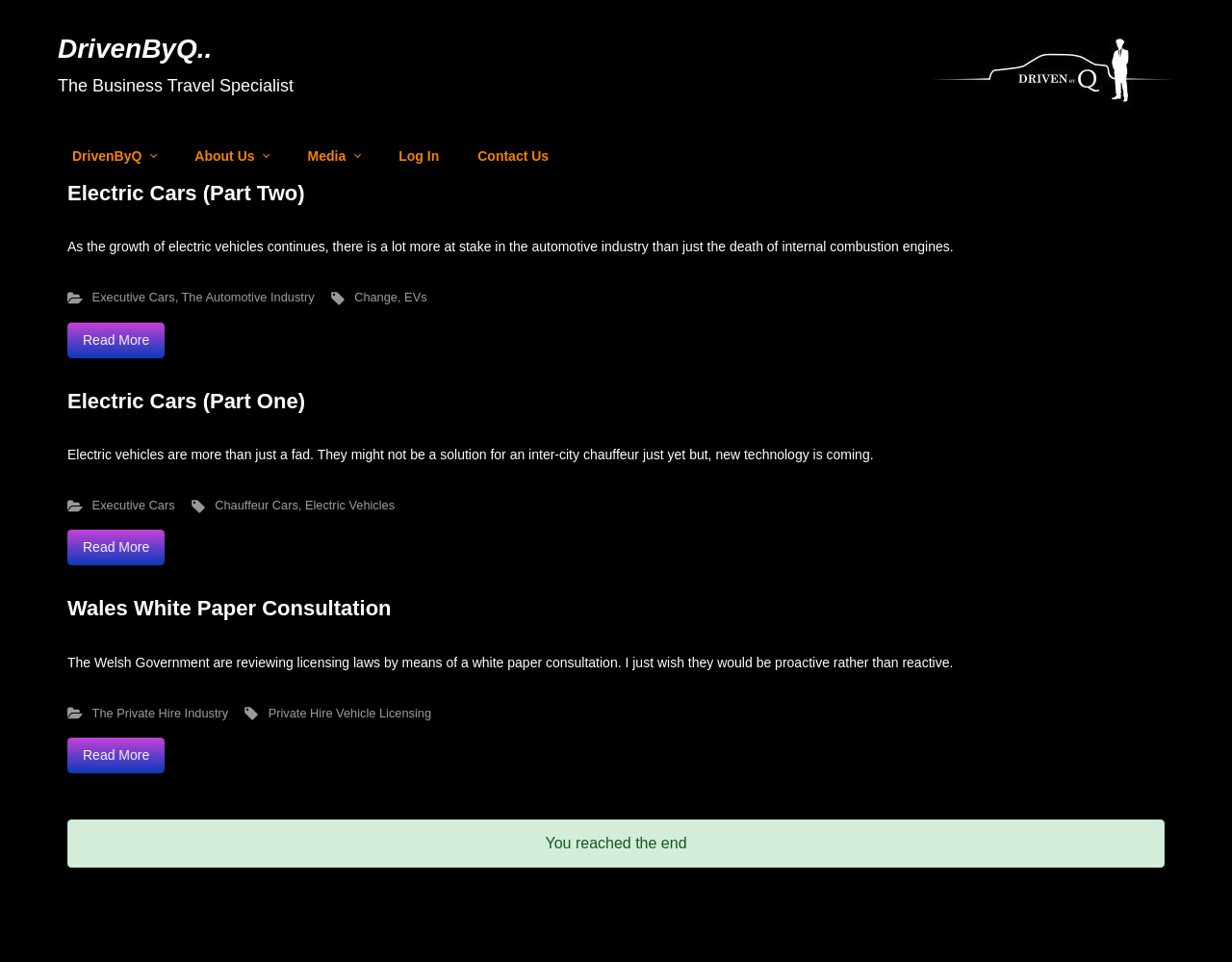What is the purpose of the white paper consultation in Wales?
Give a comprehensive and detailed explanation for the question.

The third article has a heading 'Wales White Paper Consultation' and the content mentions that the Welsh Government are reviewing licensing laws by means of a white paper consultation, which indicates that the purpose of the white paper consultation is to review licensing laws.